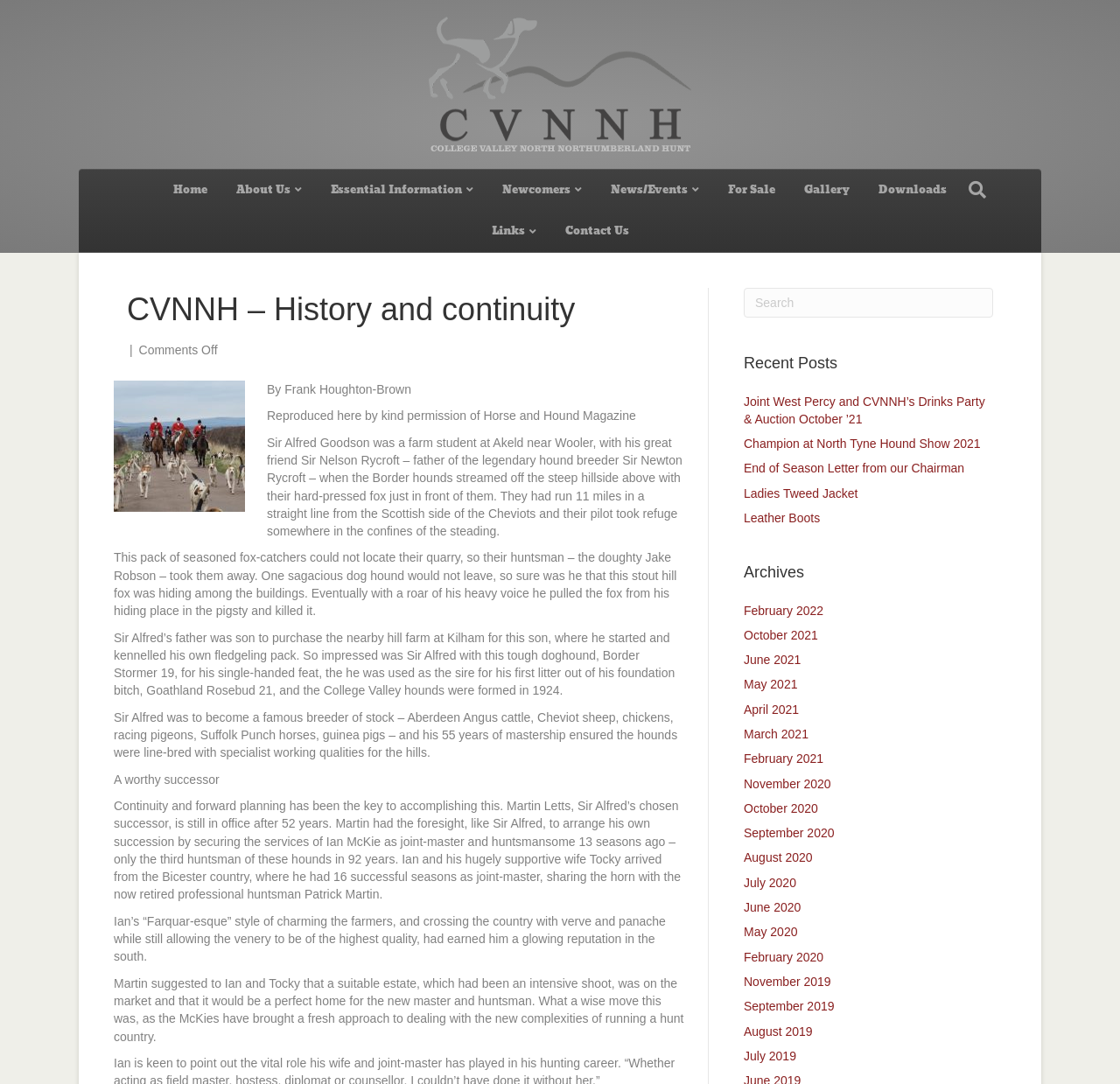Please locate the bounding box coordinates of the element that needs to be clicked to achieve the following instruction: "View the 'Recent Posts'". The coordinates should be four float numbers between 0 and 1, i.e., [left, top, right, bottom].

[0.664, 0.326, 0.887, 0.346]